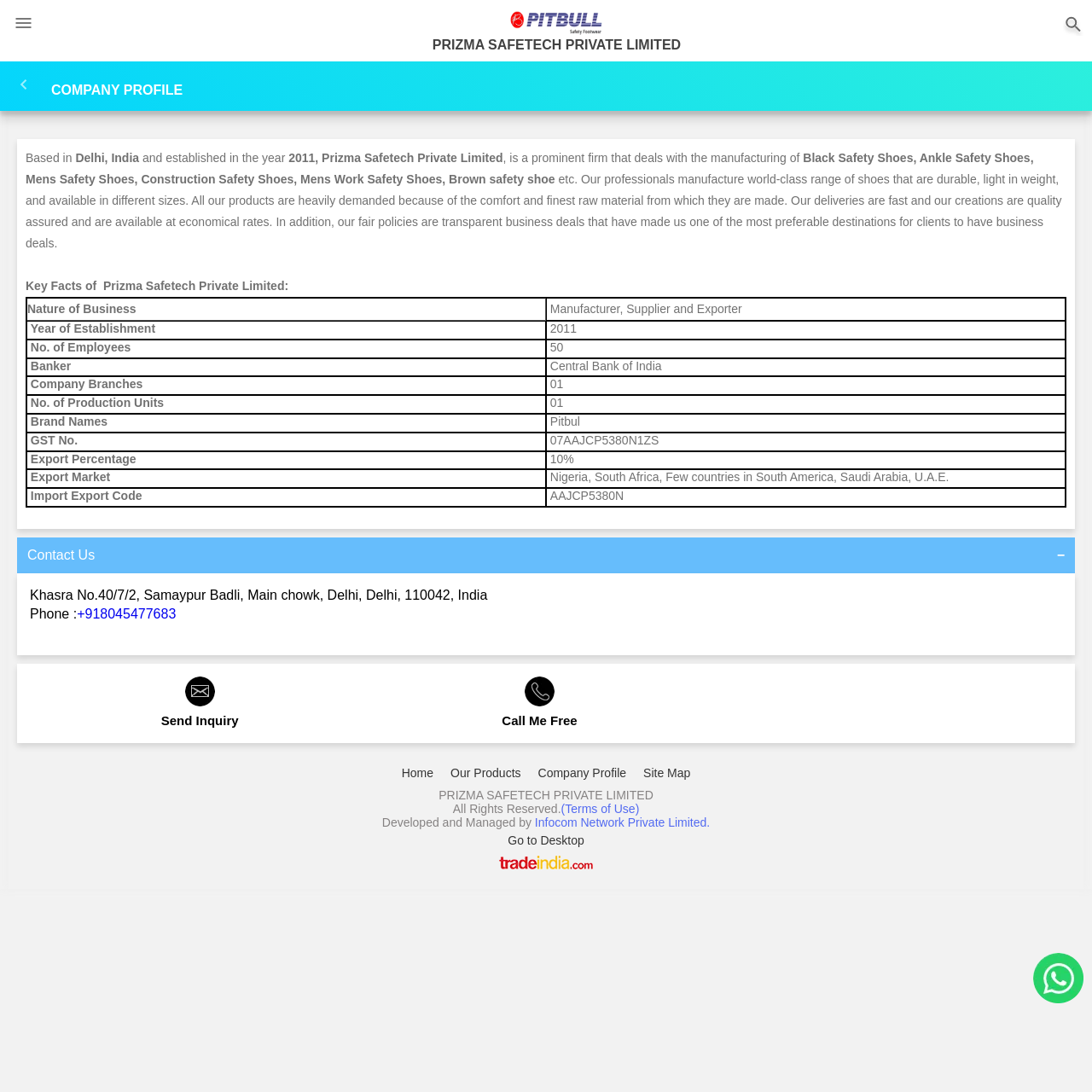Identify the bounding box coordinates of the area you need to click to perform the following instruction: "Go to the home page".

[0.008, 0.068, 0.047, 0.087]